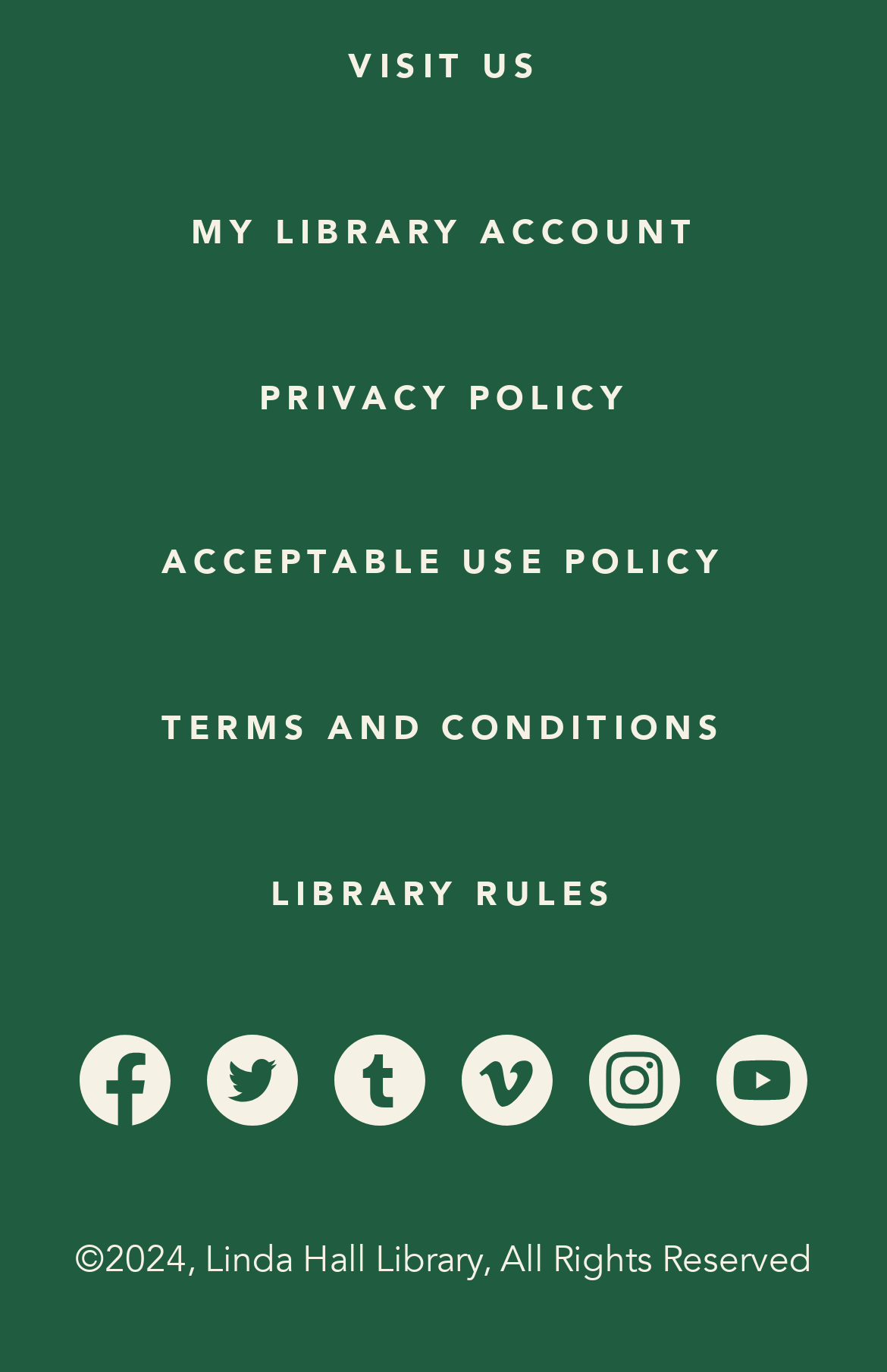Respond to the following query with just one word or a short phrase: 
What is the name of the library?

Linda Hall Library